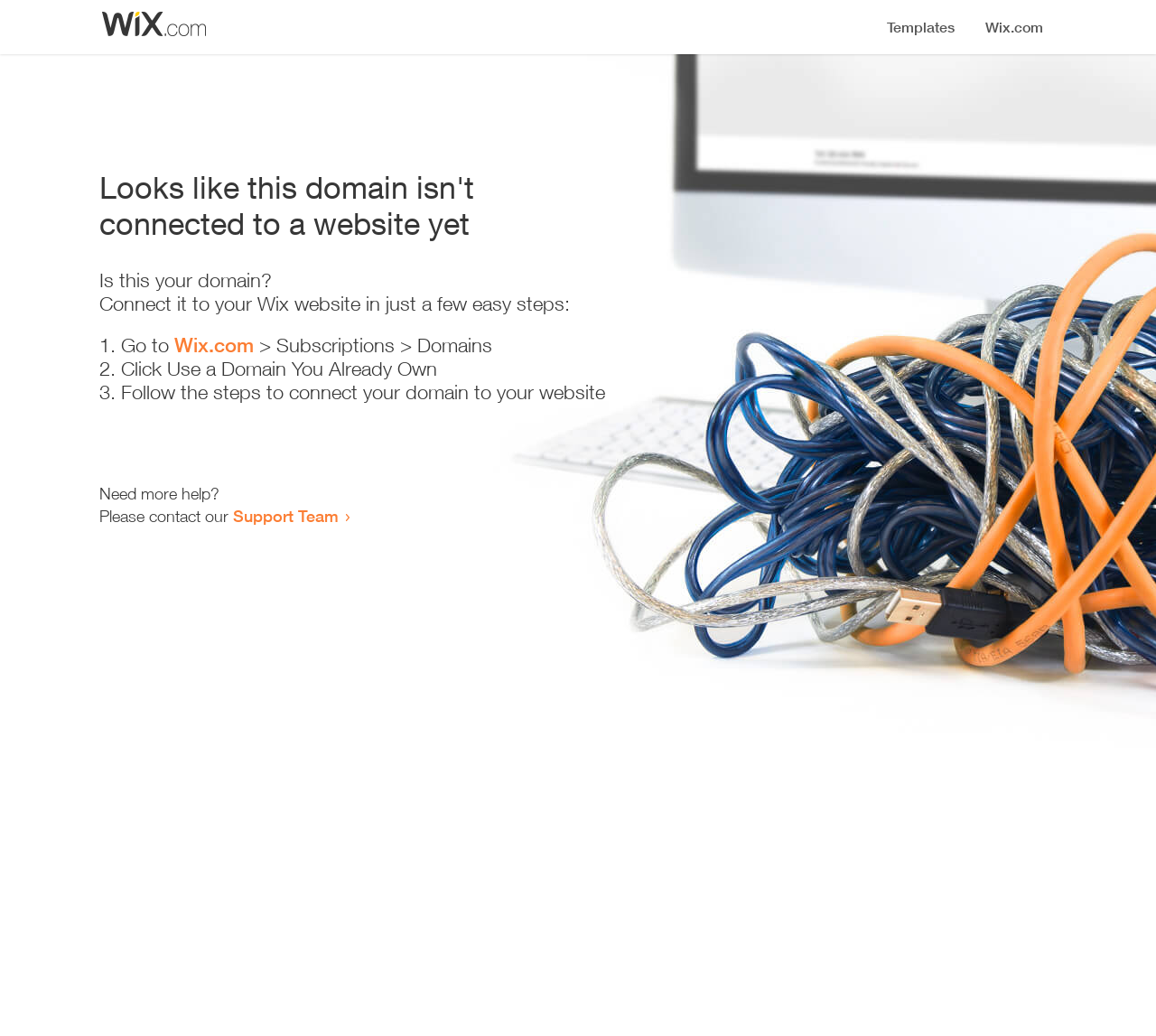Write a detailed summary of the webpage, including text, images, and layout.

The webpage appears to be an error page, indicating that a domain is not connected to a website yet. At the top, there is a small image, likely a logo or icon. Below the image, a prominent heading reads "Looks like this domain isn't connected to a website yet". 

Underneath the heading, there is a series of instructions to connect the domain to a Wix website. The instructions are presented in a step-by-step format, with each step numbered and accompanied by a brief description. The first step is to go to Wix.com, followed by navigating to the Subscriptions and Domains section. The second step is to click "Use a Domain You Already Own", and the third step is to follow the instructions to connect the domain to the website.

At the bottom of the page, there is a section offering additional help, with a message "Need more help?" followed by an invitation to contact the Support Team via a link.